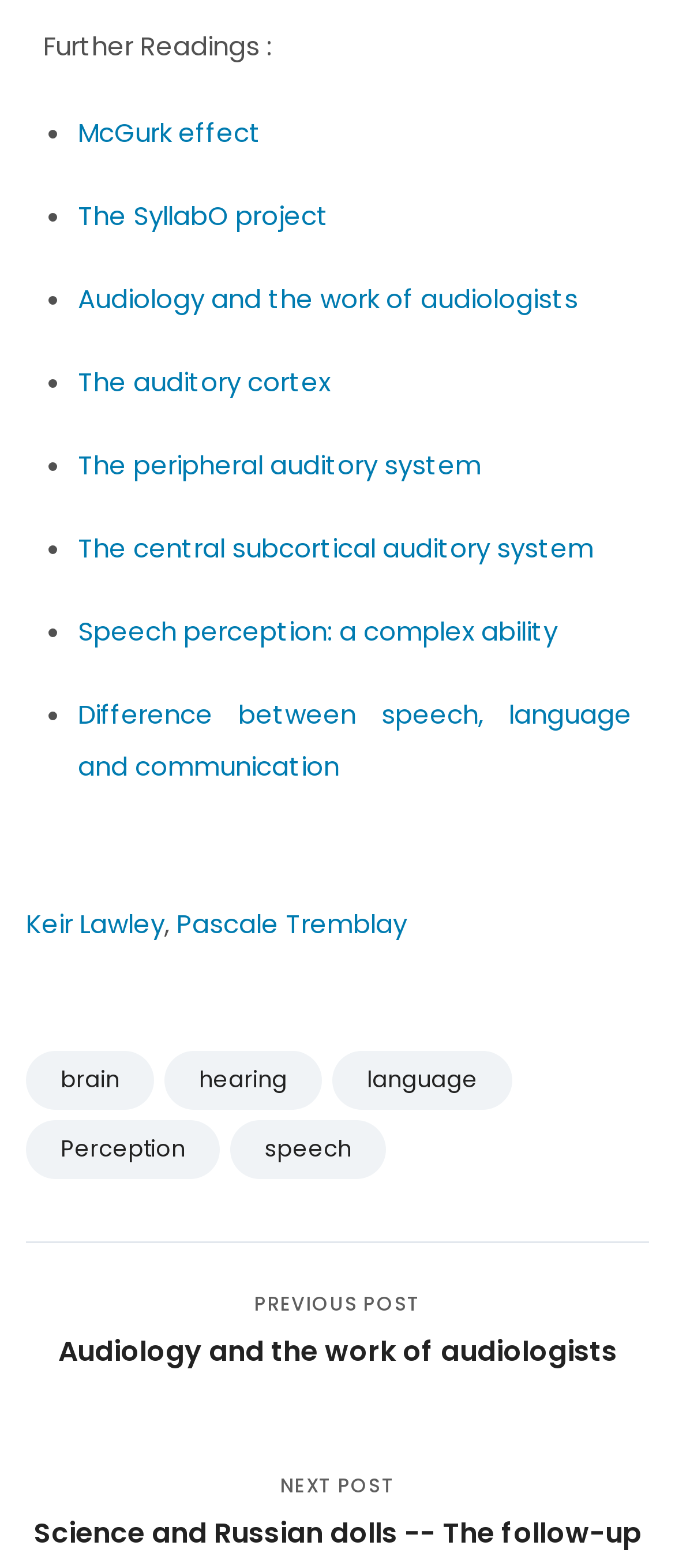Identify the bounding box coordinates of the clickable region to carry out the given instruction: "Explore the work of Keir Lawley".

[0.038, 0.58, 0.244, 0.603]